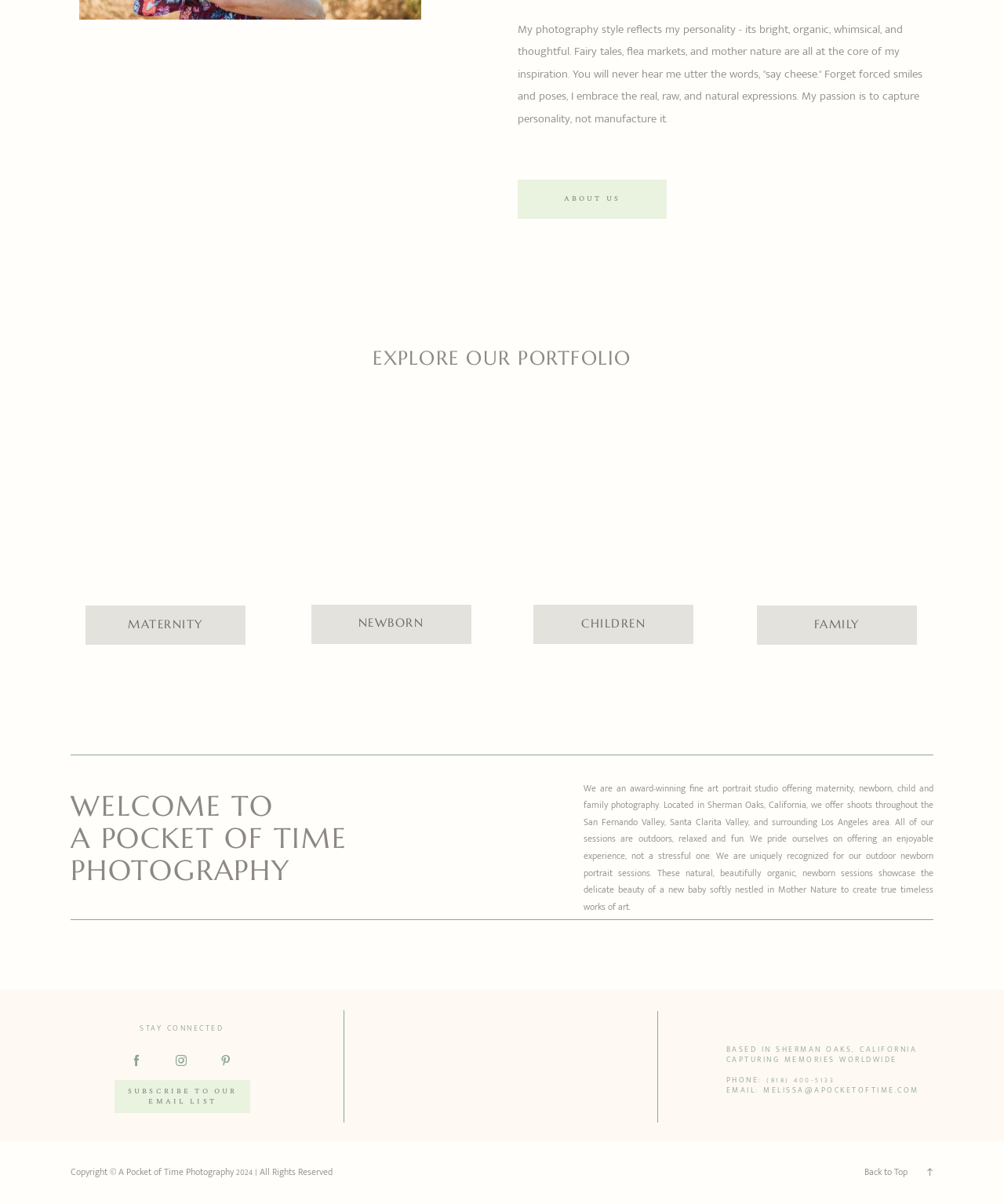What is the theme of the images on the webpage?
Examine the image closely and answer the question with as much detail as possible.

The images on the webpage feature a young boy with a BB8 toy, a newborn baby girl, a family of six at sunset, and a maternity photo in a field of sunflowers, indicating that the theme of the images is family and children.